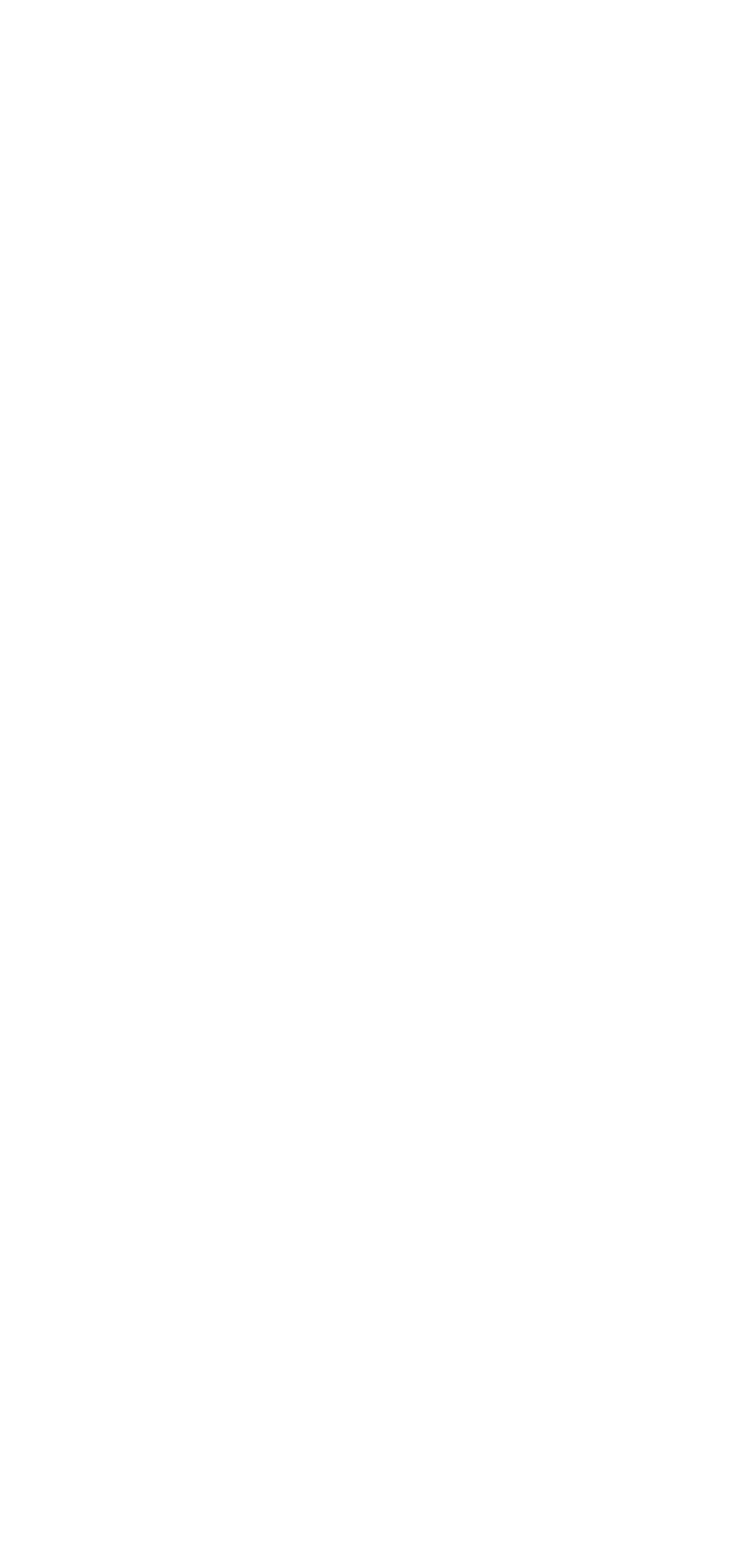What is the main topic of this webpage?
Please use the visual content to give a single word or phrase answer.

Contact us